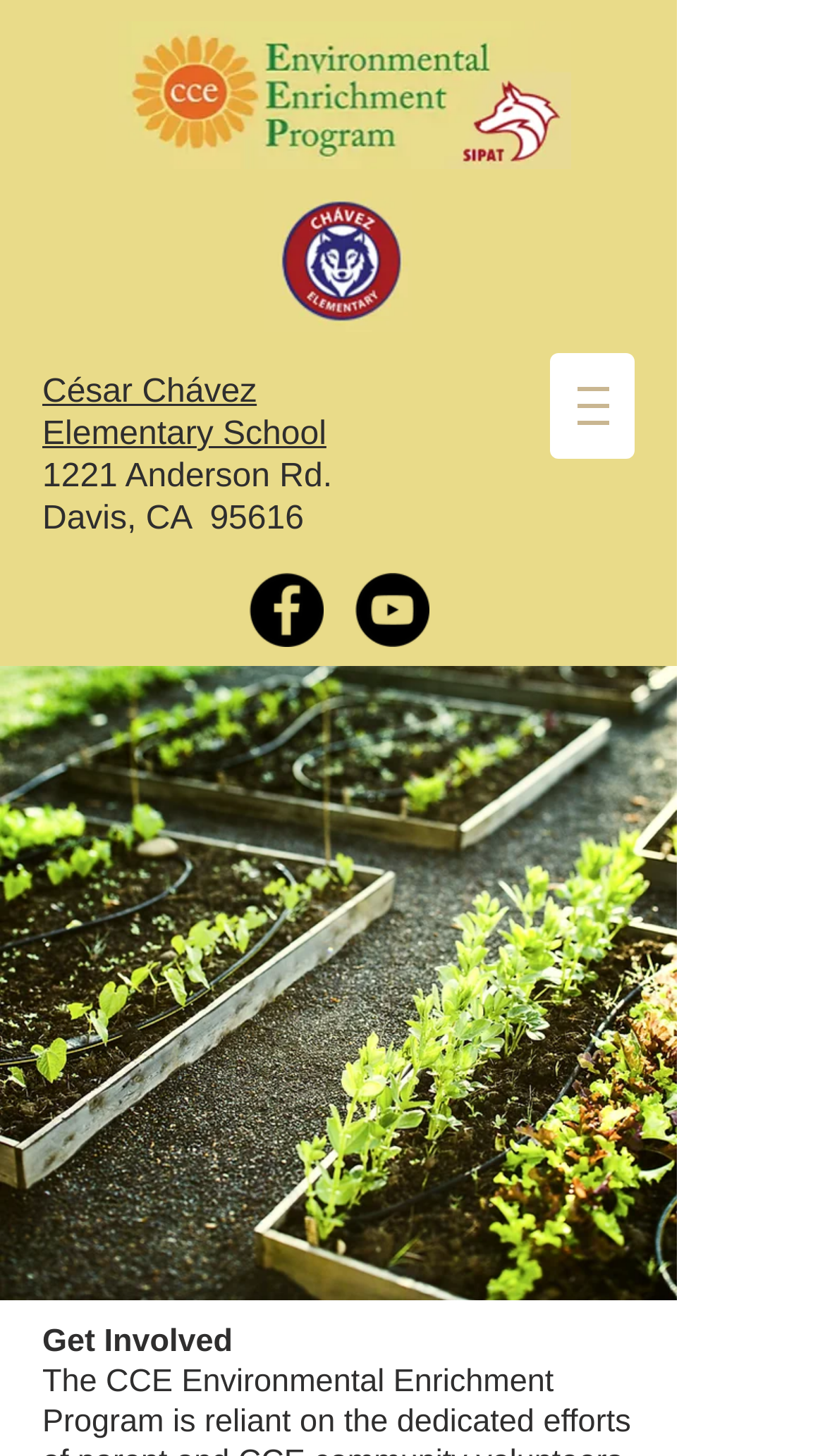How many social media links are there?
Respond to the question with a well-detailed and thorough answer.

I found the answer by looking at the list element with the text 'Social Bar' which has a bounding box coordinate of [0.303, 0.394, 0.521, 0.444]. Inside this list, I found two link elements with images, one with the text 'Facebook - Black Circle' and another with the text 'YouTube - Black Circle'.